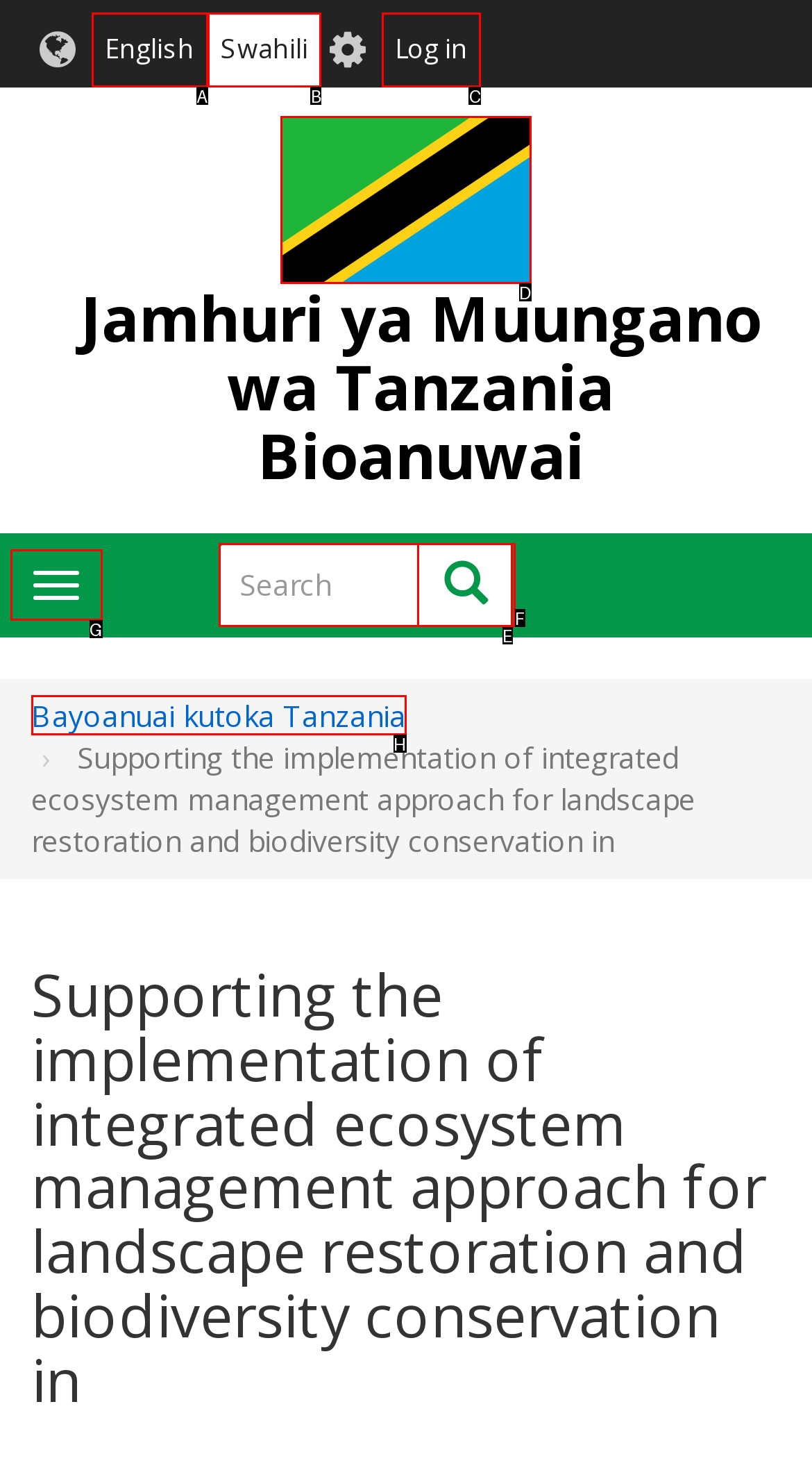Select the letter of the UI element you need to click to complete this task: Go to Home.

D